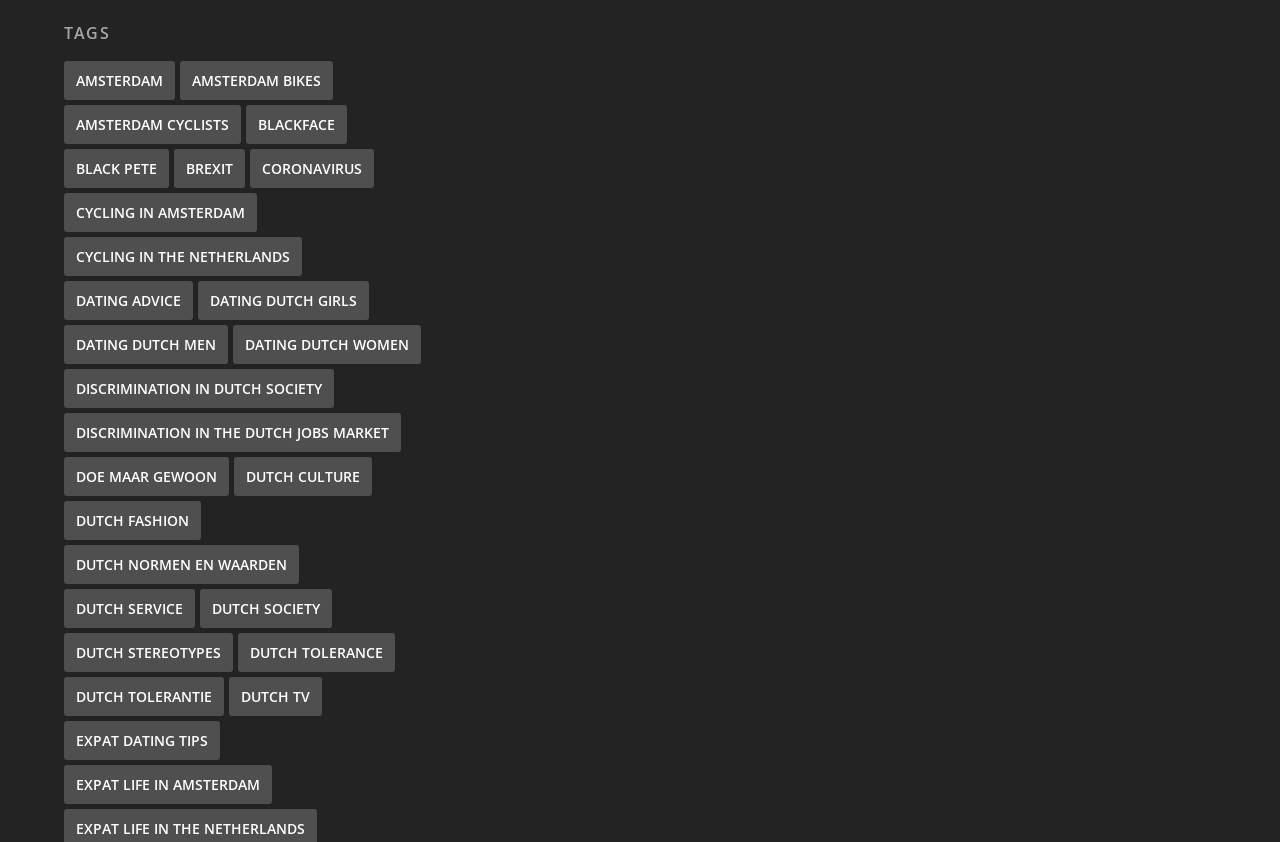How many links are on this webpage? Analyze the screenshot and reply with just one word or a short phrase.

38